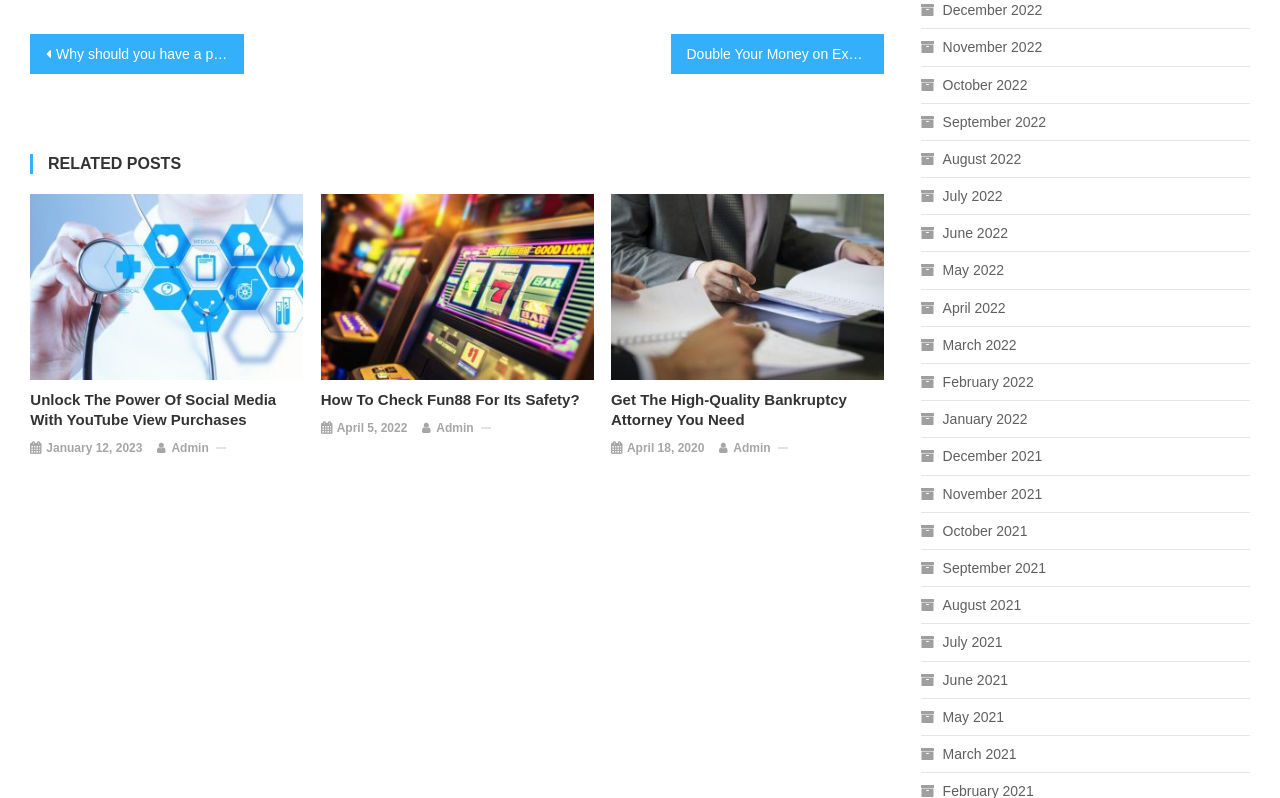Provide the bounding box coordinates of the area you need to click to execute the following instruction: "Click on 'Exquisite Flamingo Gift Ideas for Fans' link".

None